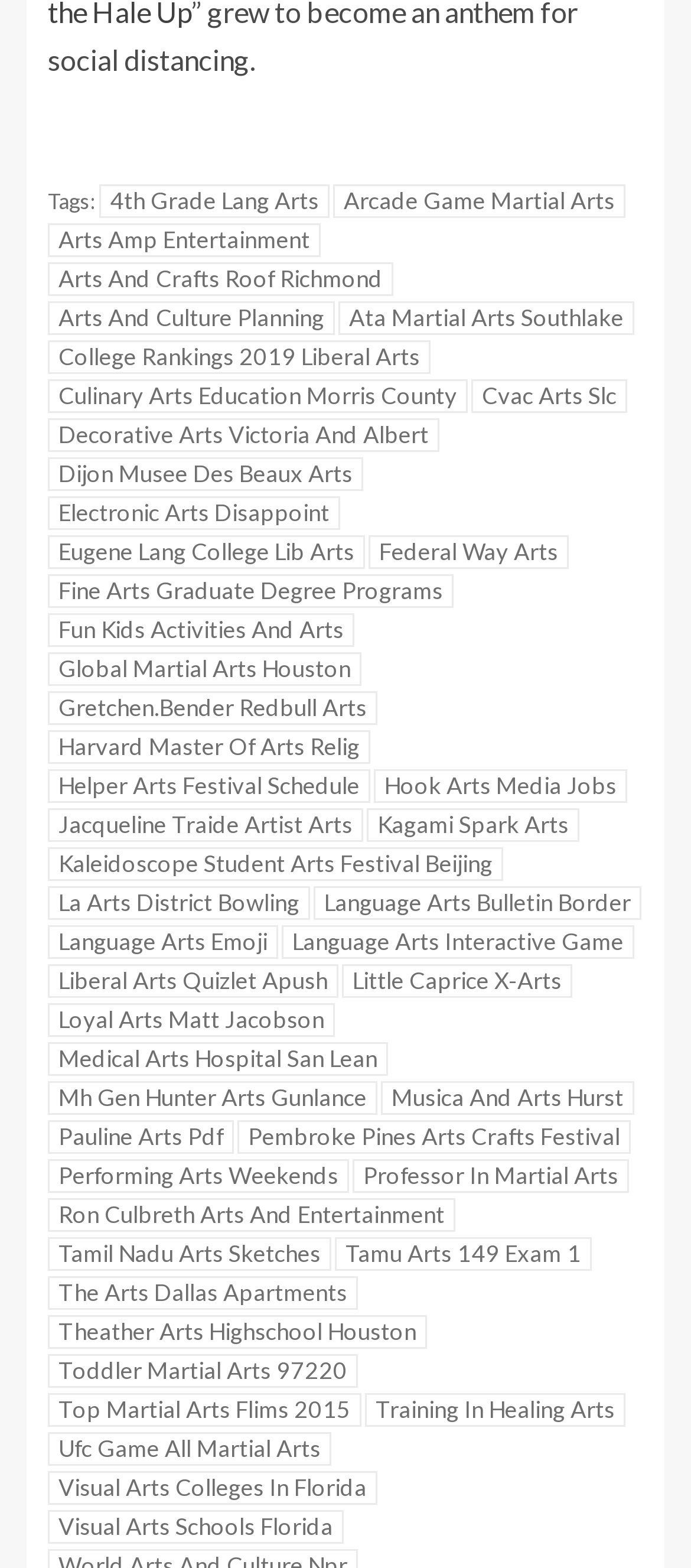Provide the bounding box coordinates of the HTML element described by the text: "Fun Kids Activities And Arts". The coordinates should be in the format [left, top, right, bottom] with values between 0 and 1.

[0.069, 0.391, 0.513, 0.413]